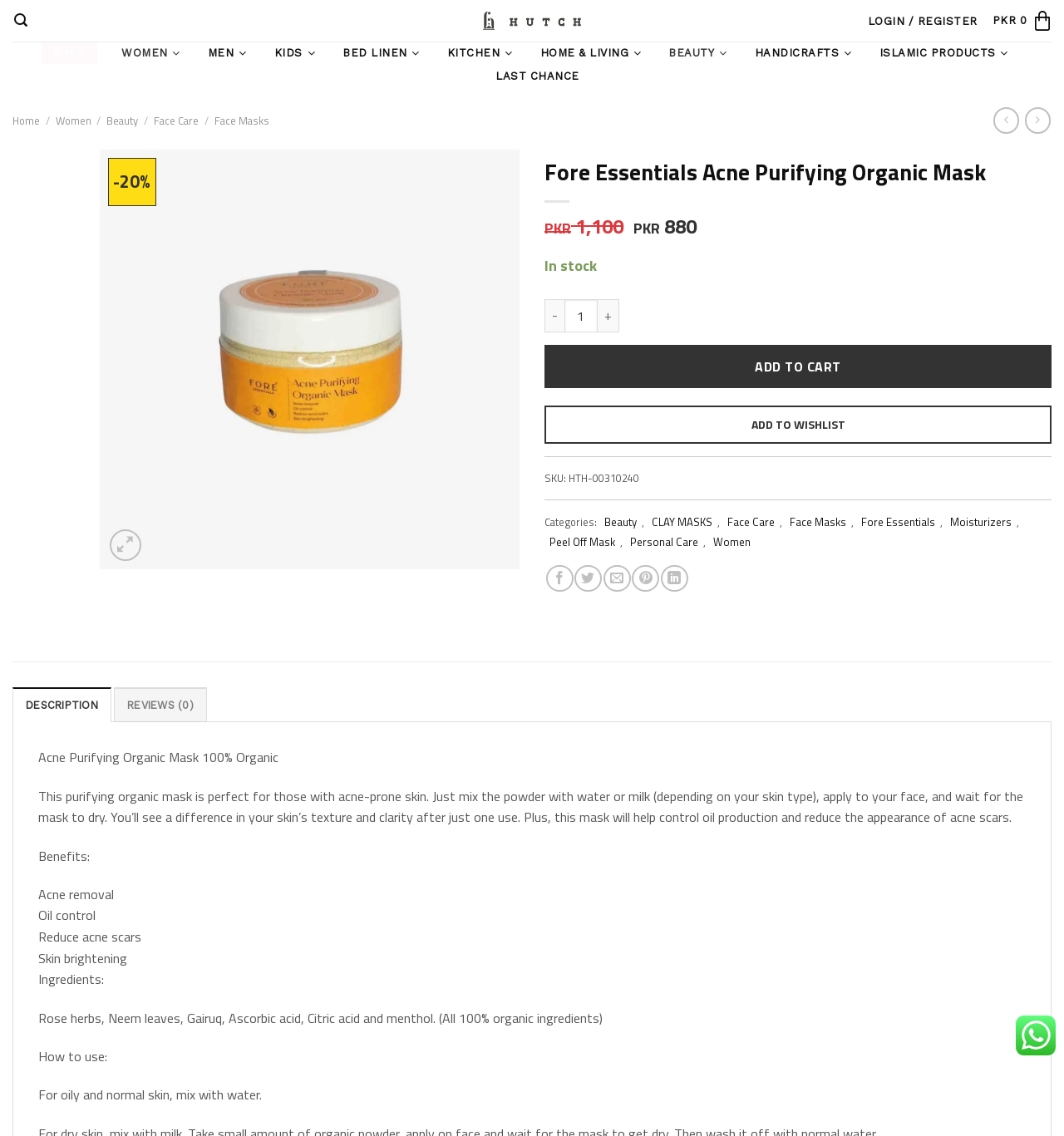Please specify the bounding box coordinates of the element that should be clicked to execute the given instruction: 'Click on the 'Wishlist' button'. Ensure the coordinates are four float numbers between 0 and 1, expressed as [left, top, right, bottom].

[0.45, 0.139, 0.481, 0.167]